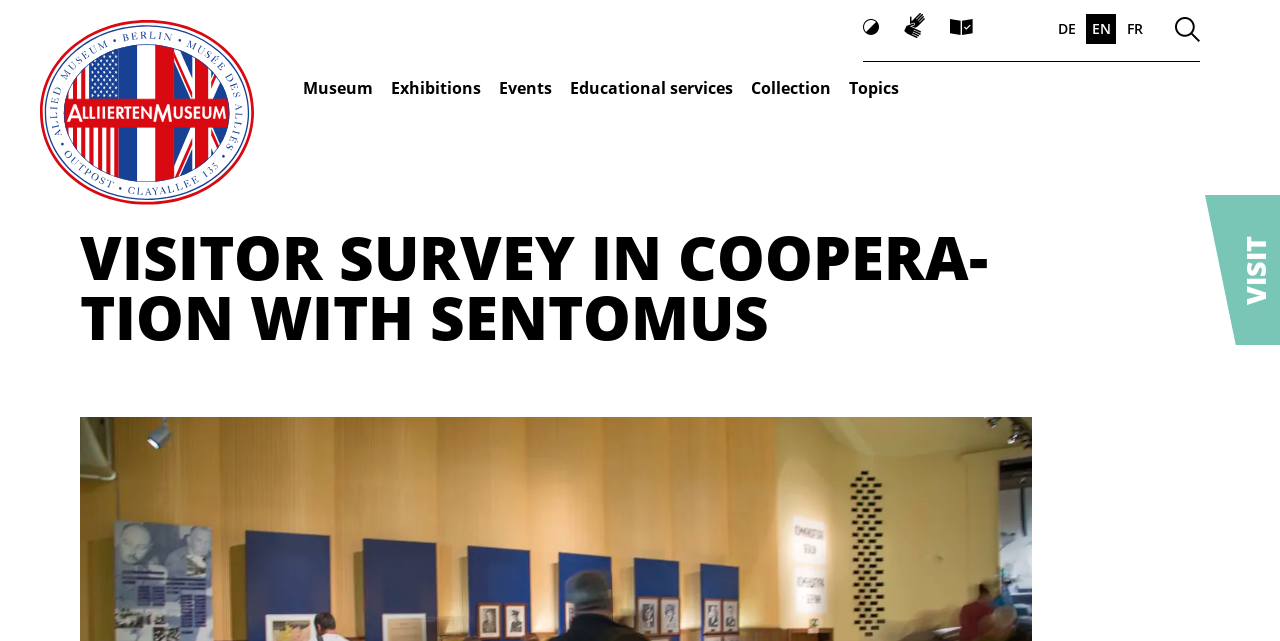Respond with a single word or phrase to the following question: How many language options are available?

3